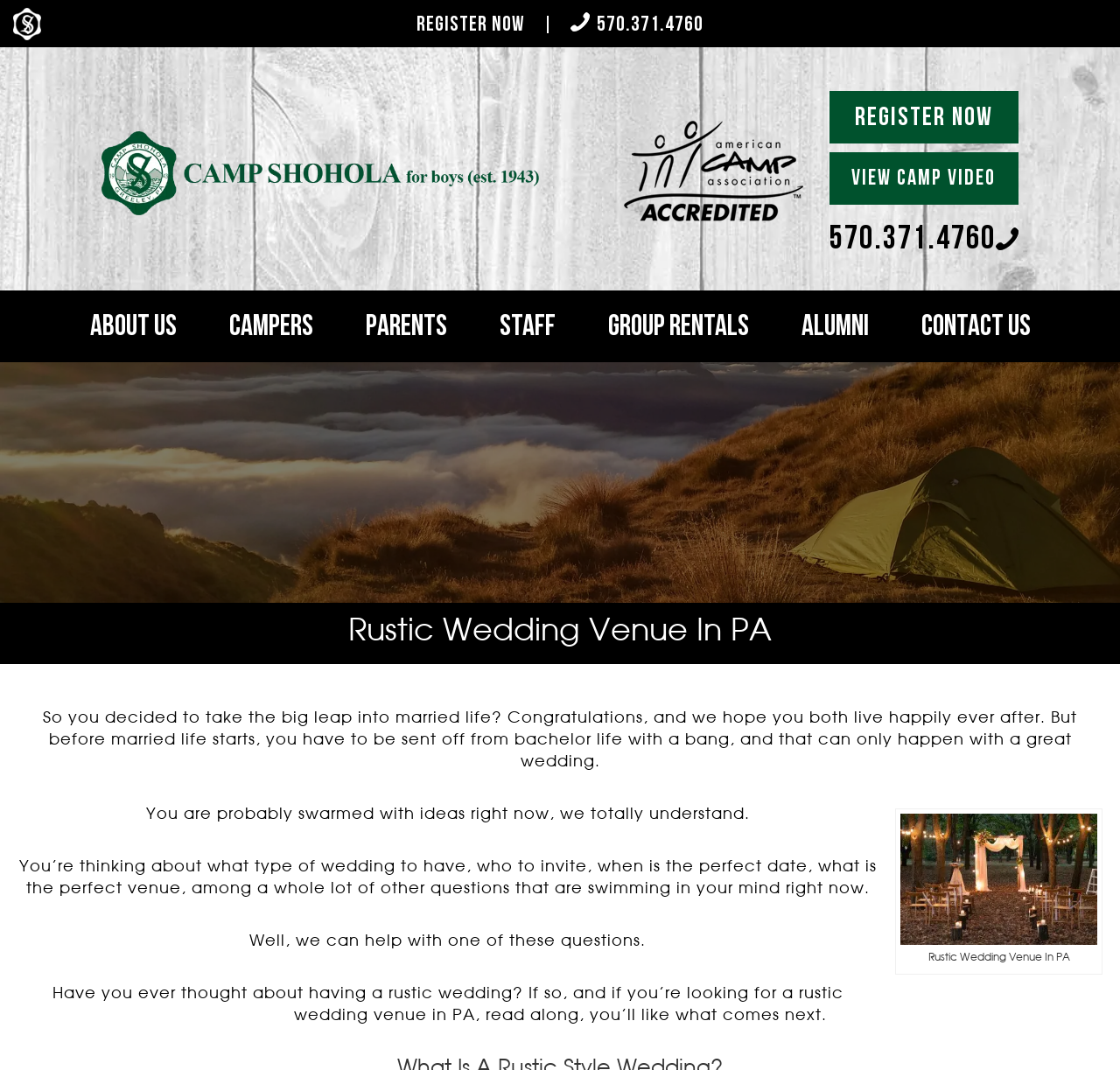Could you provide the bounding box coordinates for the portion of the screen to click to complete this instruction: "Learn more about the camp"?

[0.08, 0.271, 0.157, 0.339]